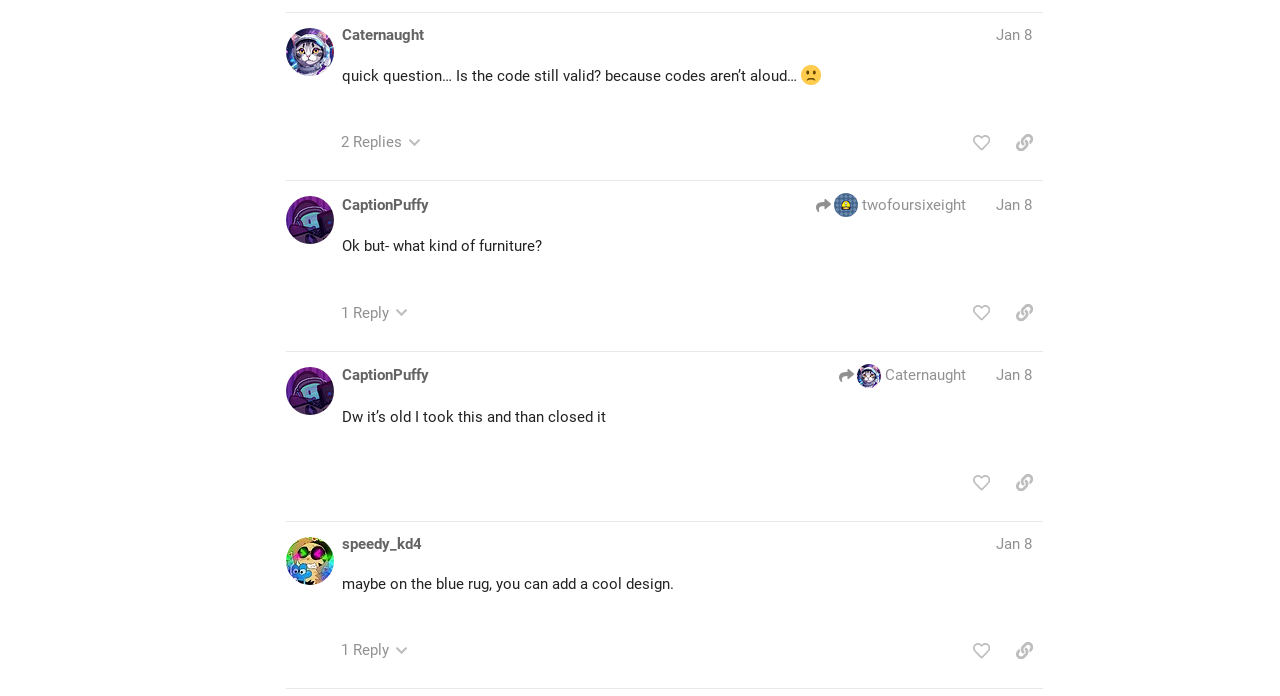Kindly determine the bounding box coordinates of the area that needs to be clicked to fulfill this instruction: "Share post #5".

[0.786, 0.67, 0.815, 0.72]